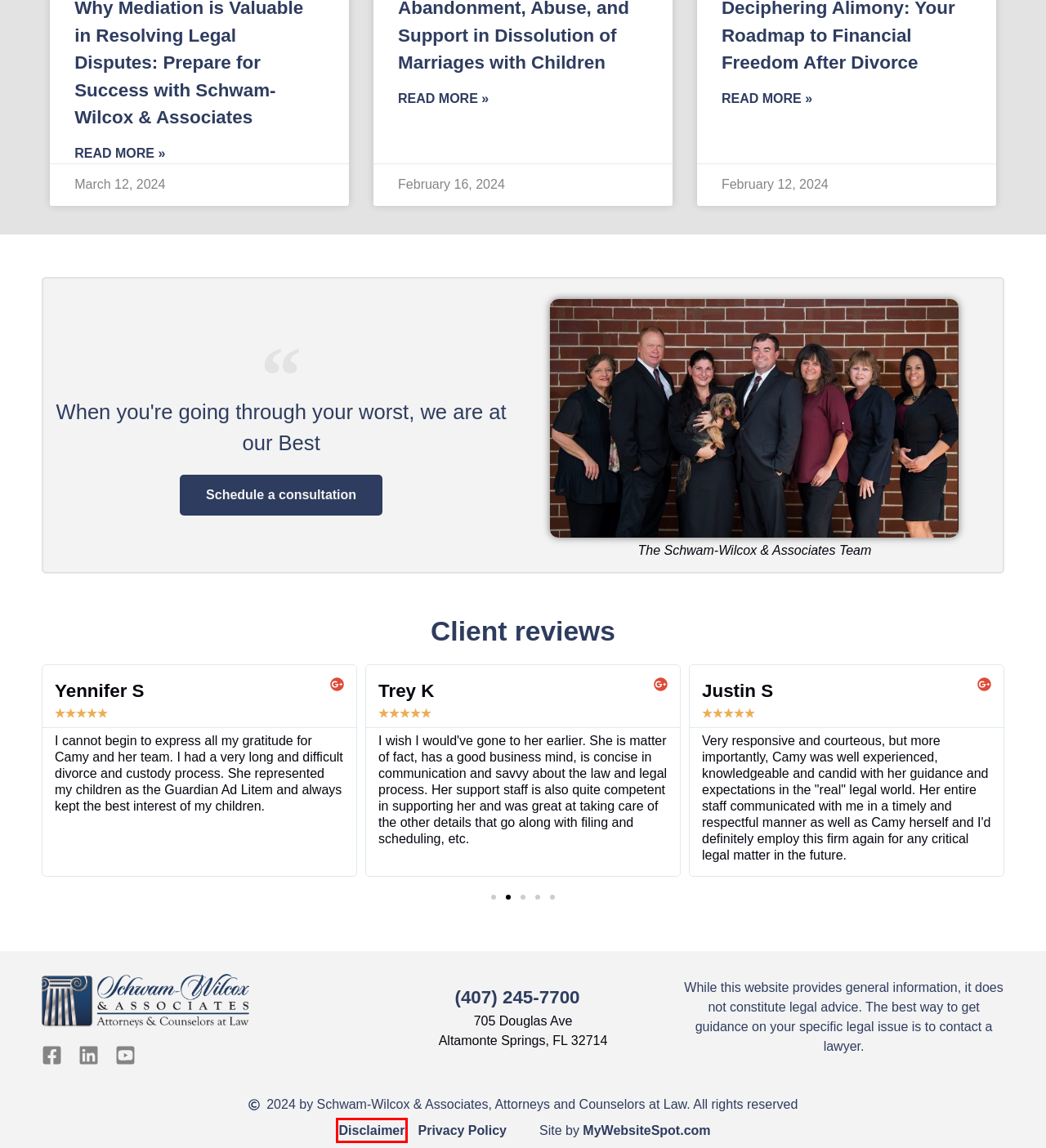You have a screenshot of a webpage with an element surrounded by a red bounding box. Choose the webpage description that best describes the new page after clicking the element inside the red bounding box. Here are the candidates:
A. Time Sharing  | Schwam-Wilcox & Associates
B. Privacy policy | Schwam-Wilcox & Associates
C. Orlando Web Design & WordPress SEO Experts for 19+ Years
D. Search | Schwam-Wilcox & Associates
E. I want to have my martial debt discharged, is this possible? | Schwam-Wilcox & Associates
F. Disclaimer | Schwam-Wilcox & Associates
G. Contact | Schwam-Wilcox & Associates
H. Deciphering Alimony: Your Roadmap to Financial Freedom After Divorce

F